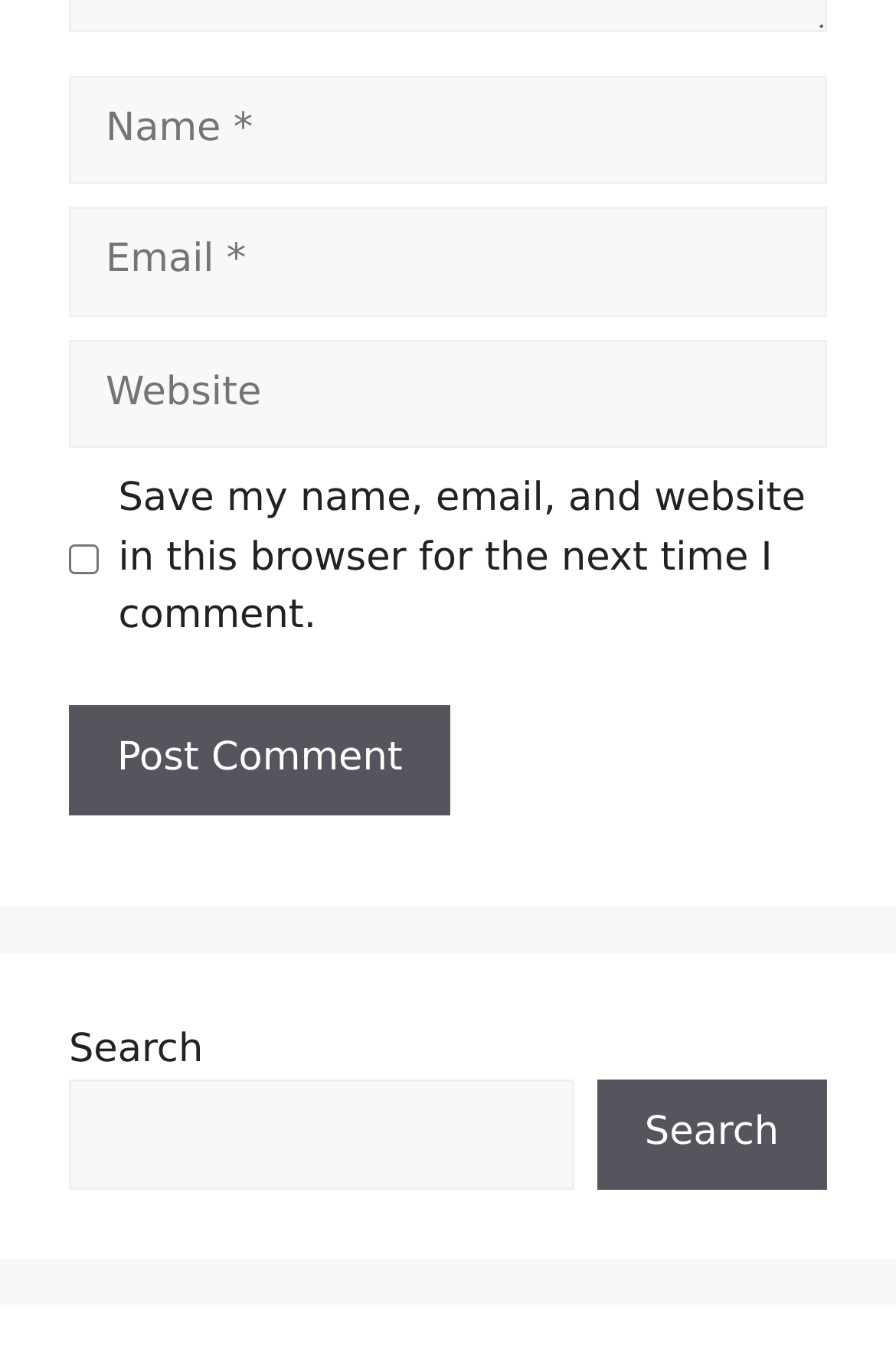What is the function of the checkbox?
Using the image as a reference, answer the question in detail.

The checkbox is labeled 'Save my name, email, and website in this browser for the next time I comment.' This suggests that if the user checks this box, their comment information will be saved in the browser for future use.